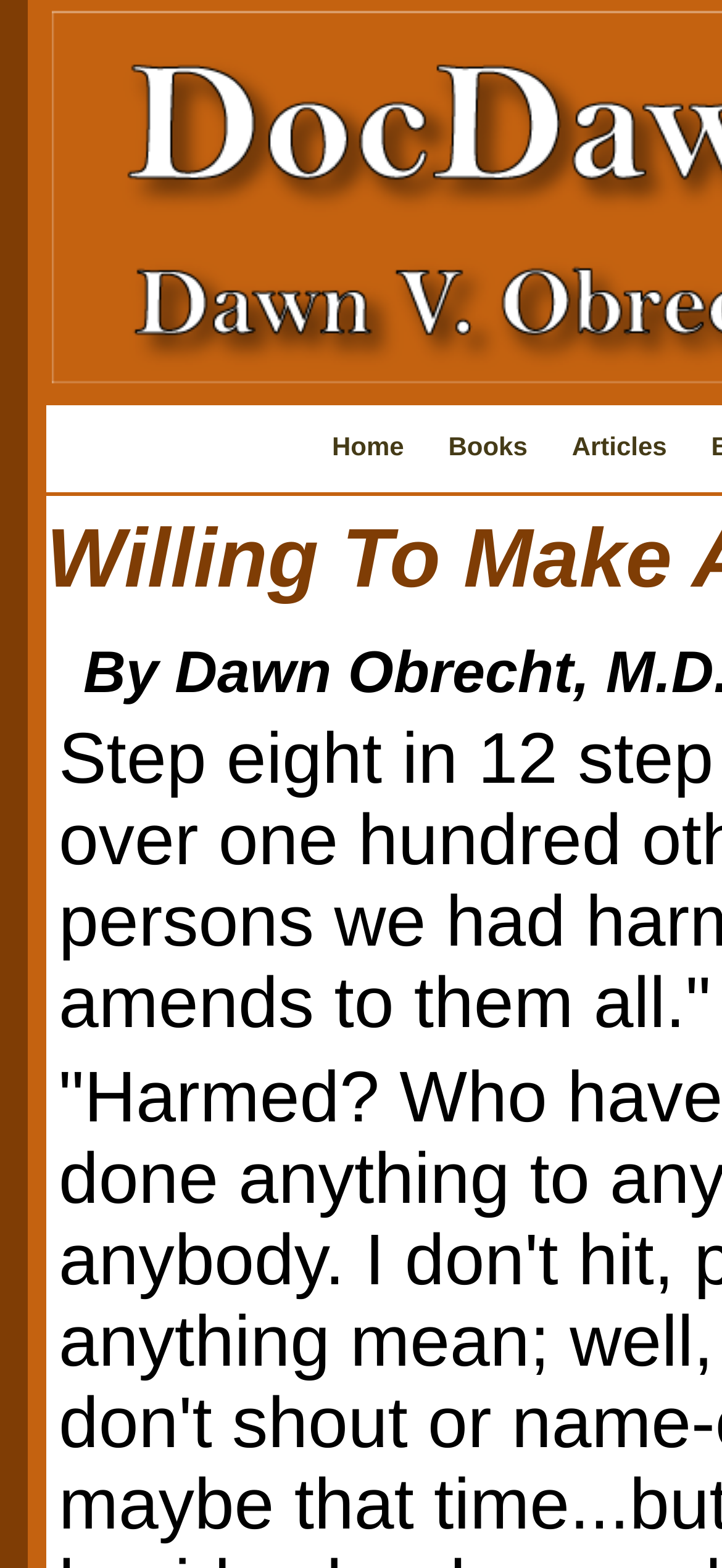Provide your answer to the question using just one word or phrase: How many links are there in the top row?

3